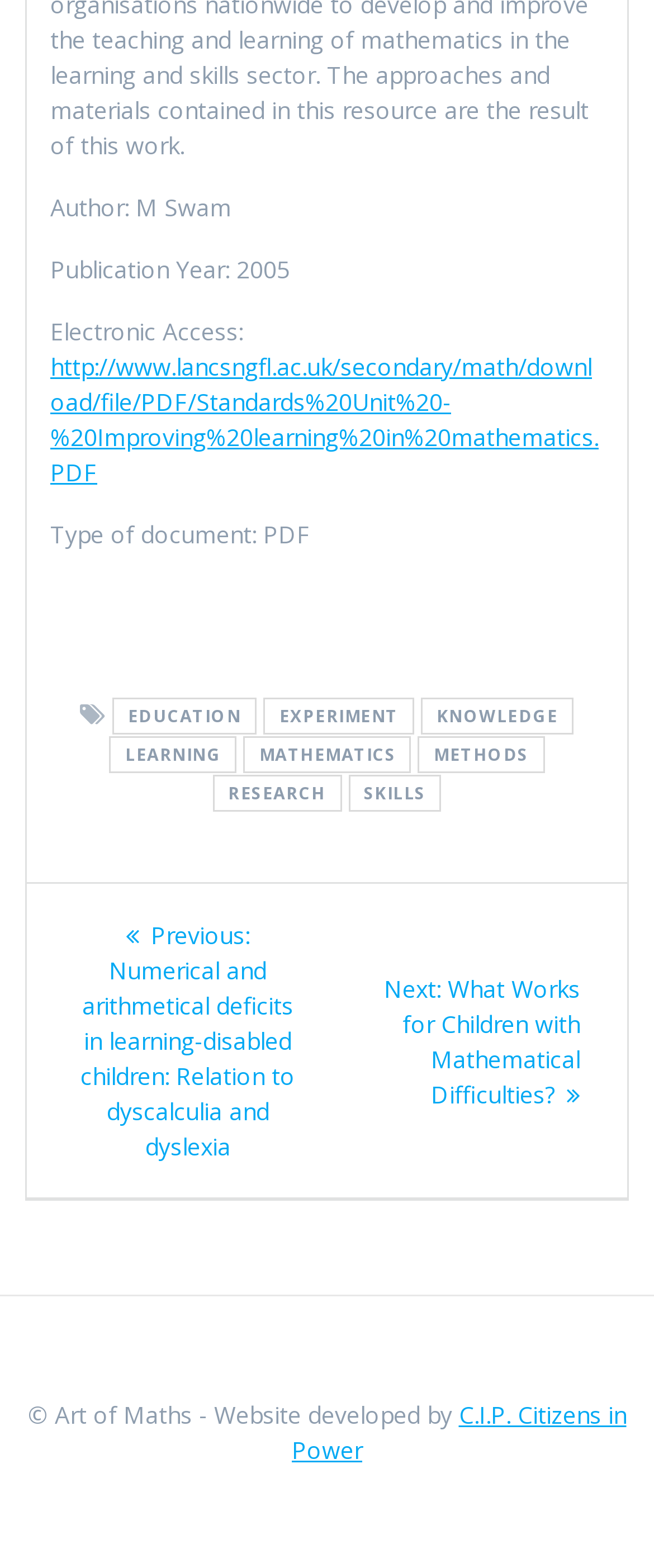Can you find the bounding box coordinates for the element that needs to be clicked to execute this instruction: "View the PDF document"? The coordinates should be given as four float numbers between 0 and 1, i.e., [left, top, right, bottom].

[0.077, 0.224, 0.915, 0.311]